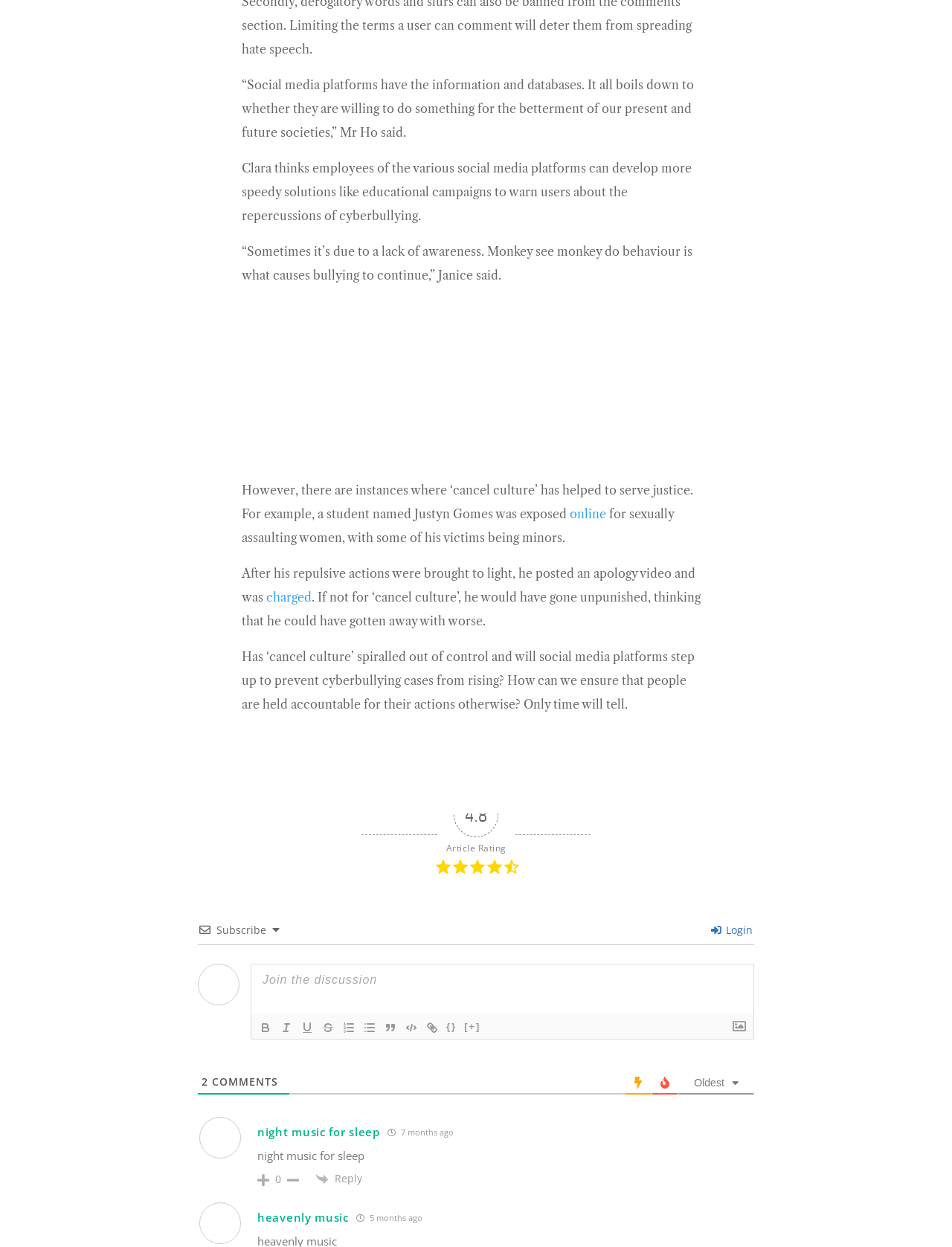What is the action that can be taken on a comment? From the image, respond with a single word or brief phrase.

Reply